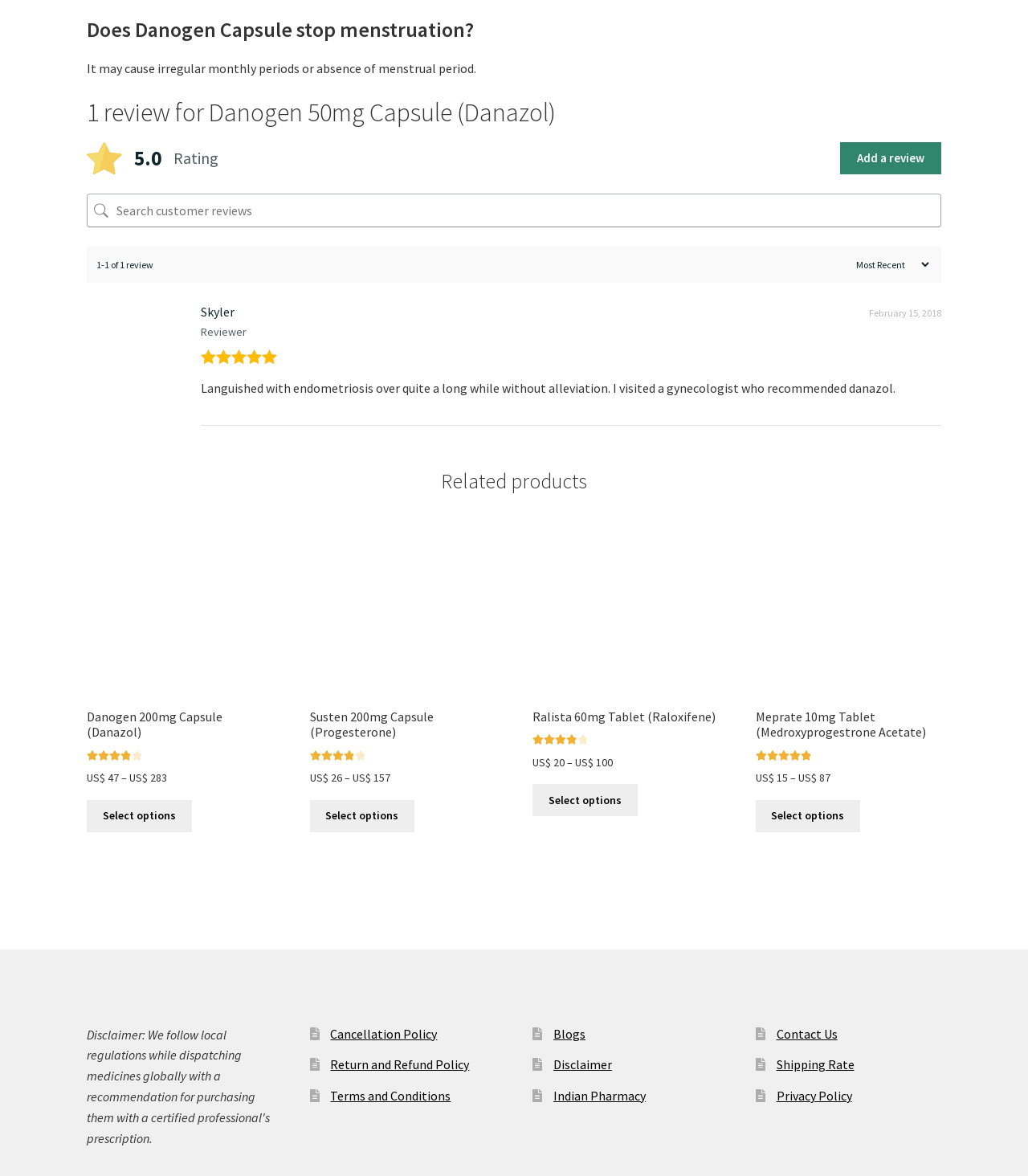Please reply with a single word or brief phrase to the question: 
What is the price range of Meprate 10mg Tablet?

US$ 15 – US$ 87